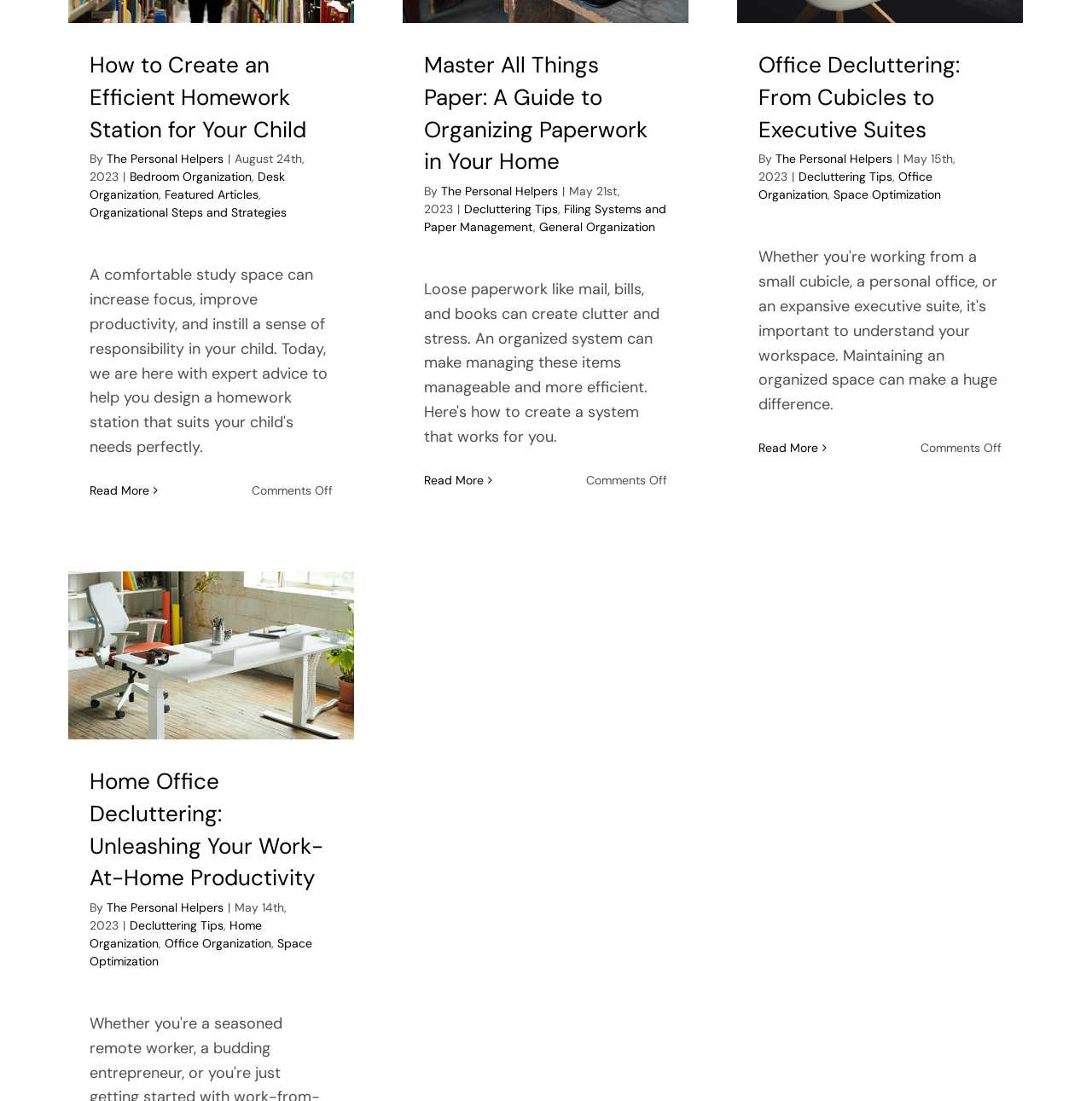Determine the bounding box coordinates of the section I need to click to execute the following instruction: "Browse 'Bedroom Organization' category". Provide the coordinates as four float numbers between 0 and 1, i.e., [left, top, right, bottom].

[0.119, 0.154, 0.23, 0.168]